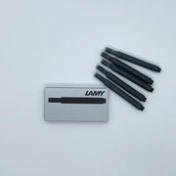Give a succinct answer to this question in a single word or phrase: 
How many cartridges are displayed in the image?

Five